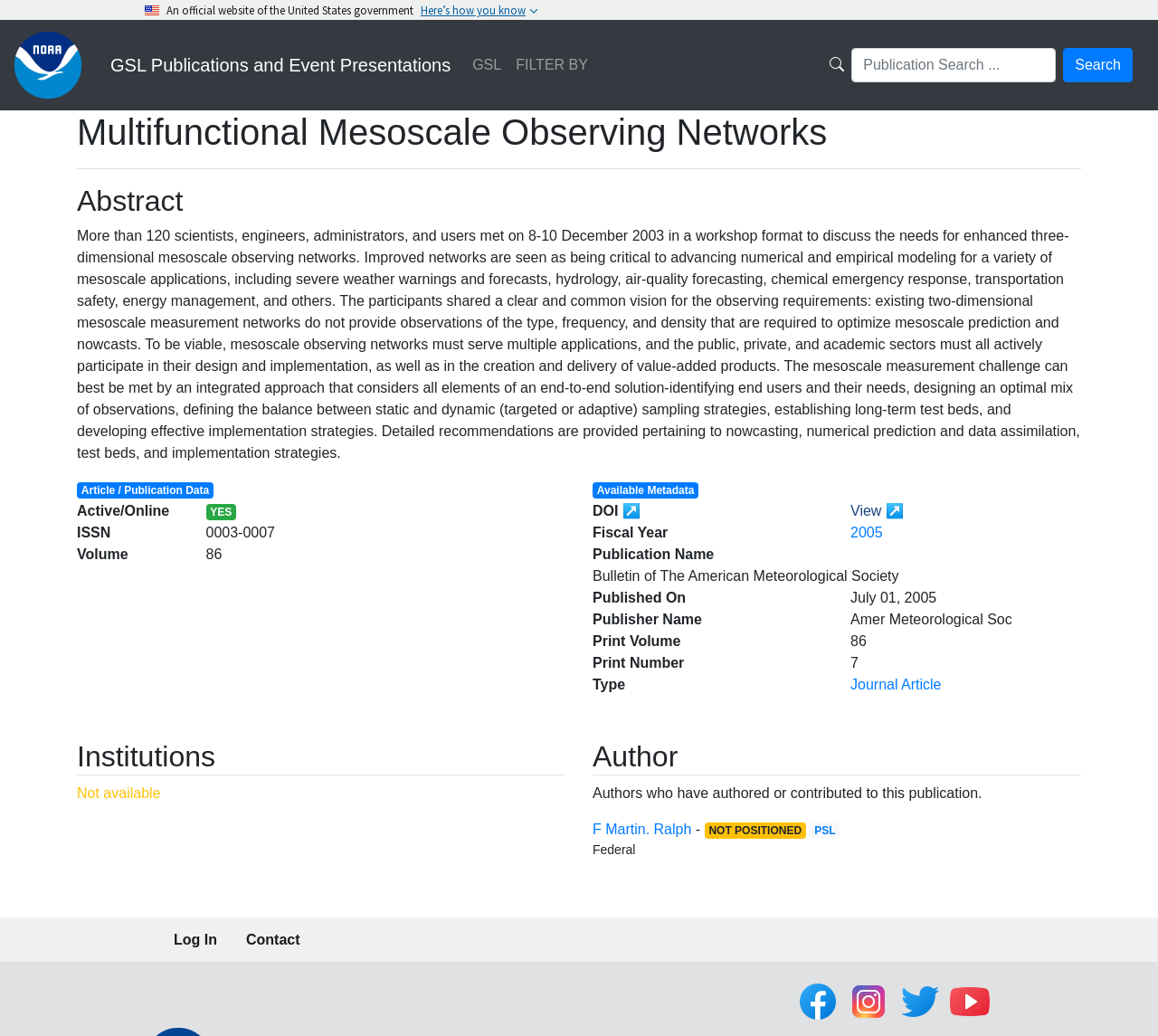Provide the bounding box coordinates of the HTML element described by the text: "F Martin. ralph".

[0.512, 0.793, 0.597, 0.808]